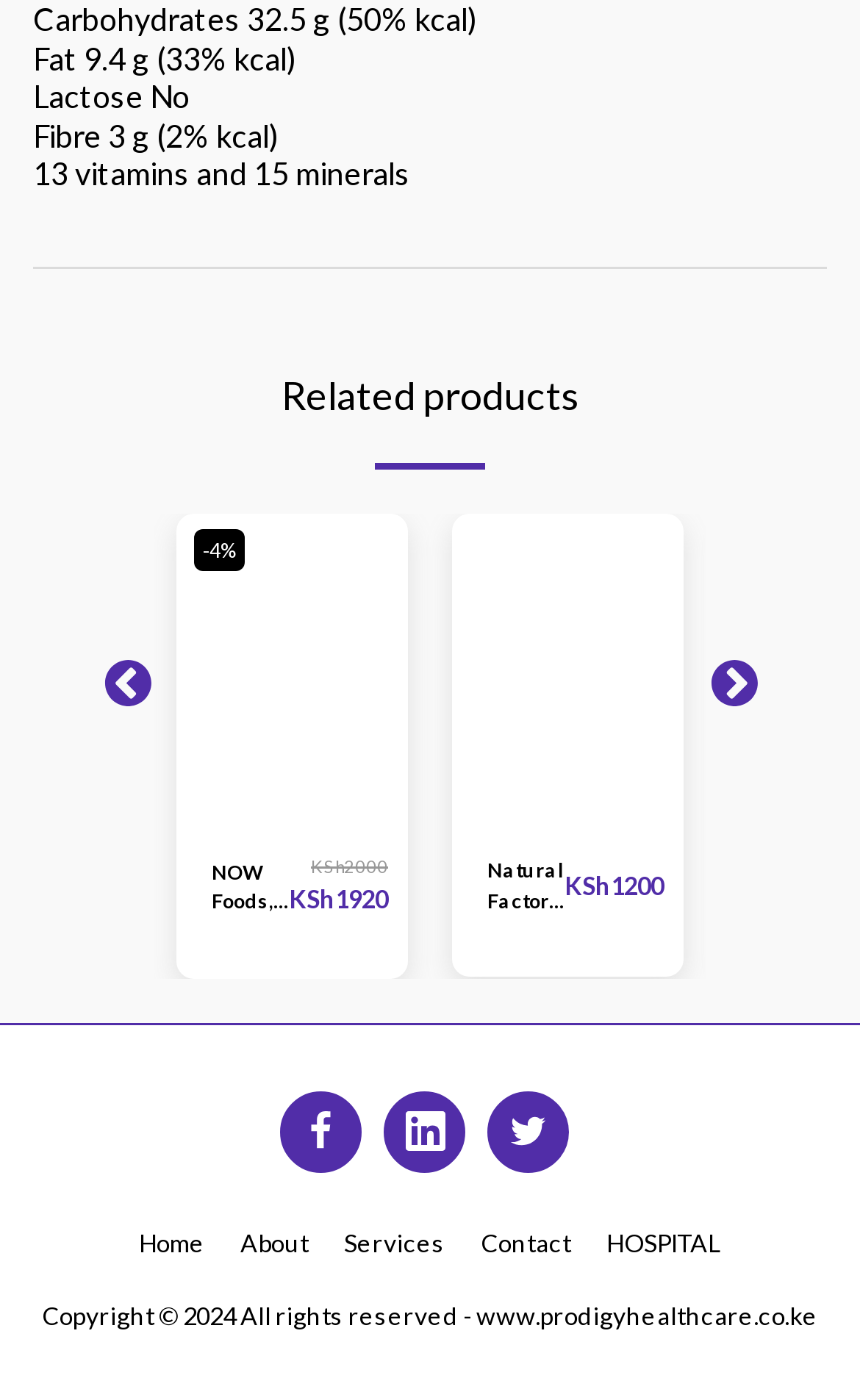Look at the image and write a detailed answer to the question: 
What is the price of Natural Factors Zinc Citrate?

I looked at the product description for Natural Factors Zinc Citrate and saw that the price is listed as KSh1200.